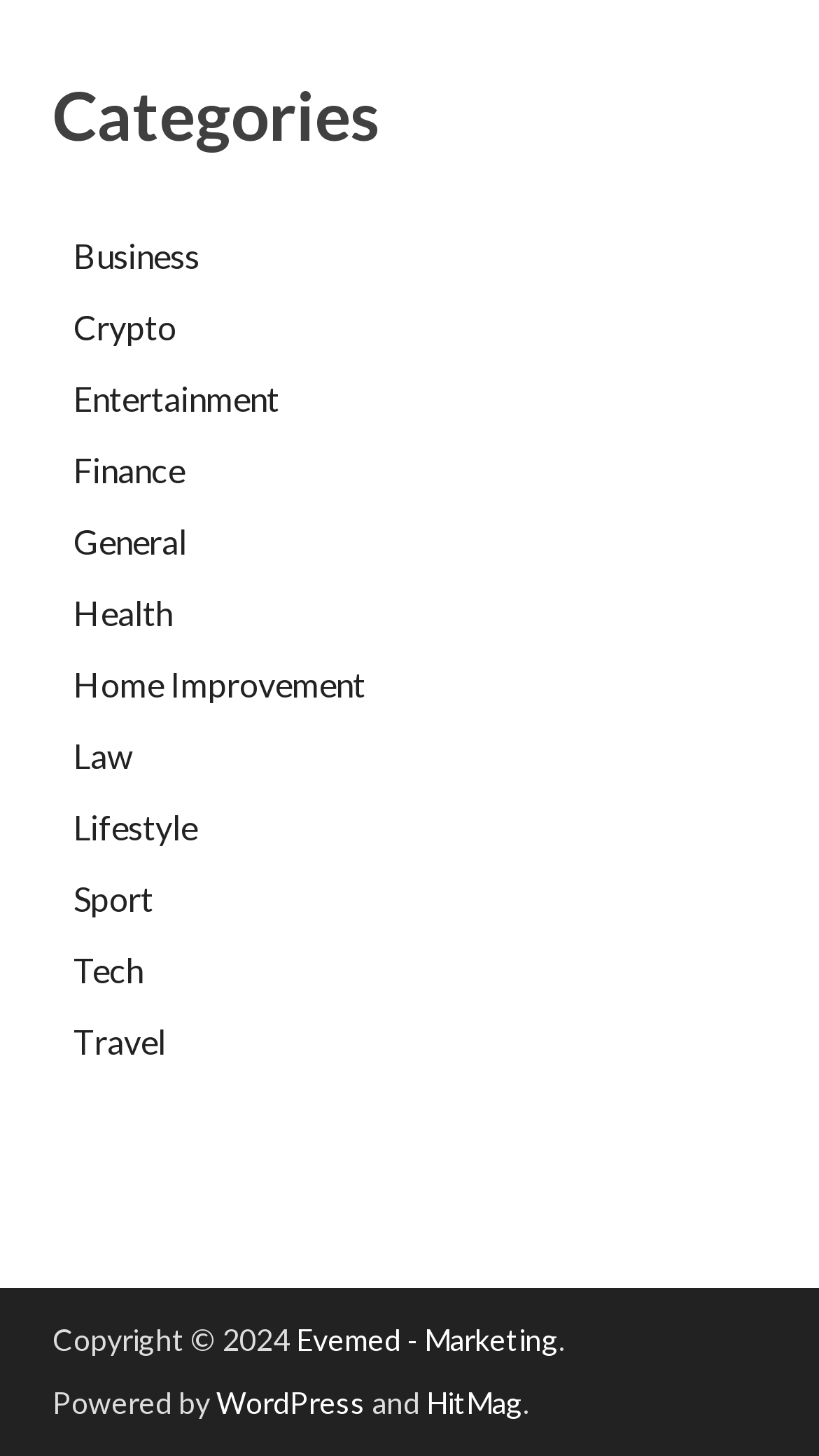Select the bounding box coordinates of the element I need to click to carry out the following instruction: "Visit WordPress website".

[0.264, 0.95, 0.446, 0.975]